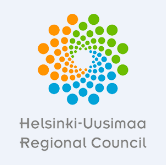Write a descriptive caption for the image, covering all notable aspects.

The image features the logo of the Helsinki-Uusimaa Regional Council, characterized by a vibrant design of concentric circles created with dots in varying shades of orange, green, and blue. This modern logo symbolizes cooperation and connection within the region, reflecting its commitment to sustainable development and community engagement. Positioned below the graphic element, the text "Helsinki-Uusimaa Regional Council" is presented in a clean and professional font, emphasizing the council's identity and purpose in regional governance and planning. The overall aesthetic conveys a sense of innovation and ecological awareness, aligning with the council's vision for a thriving and resource-efficient future.